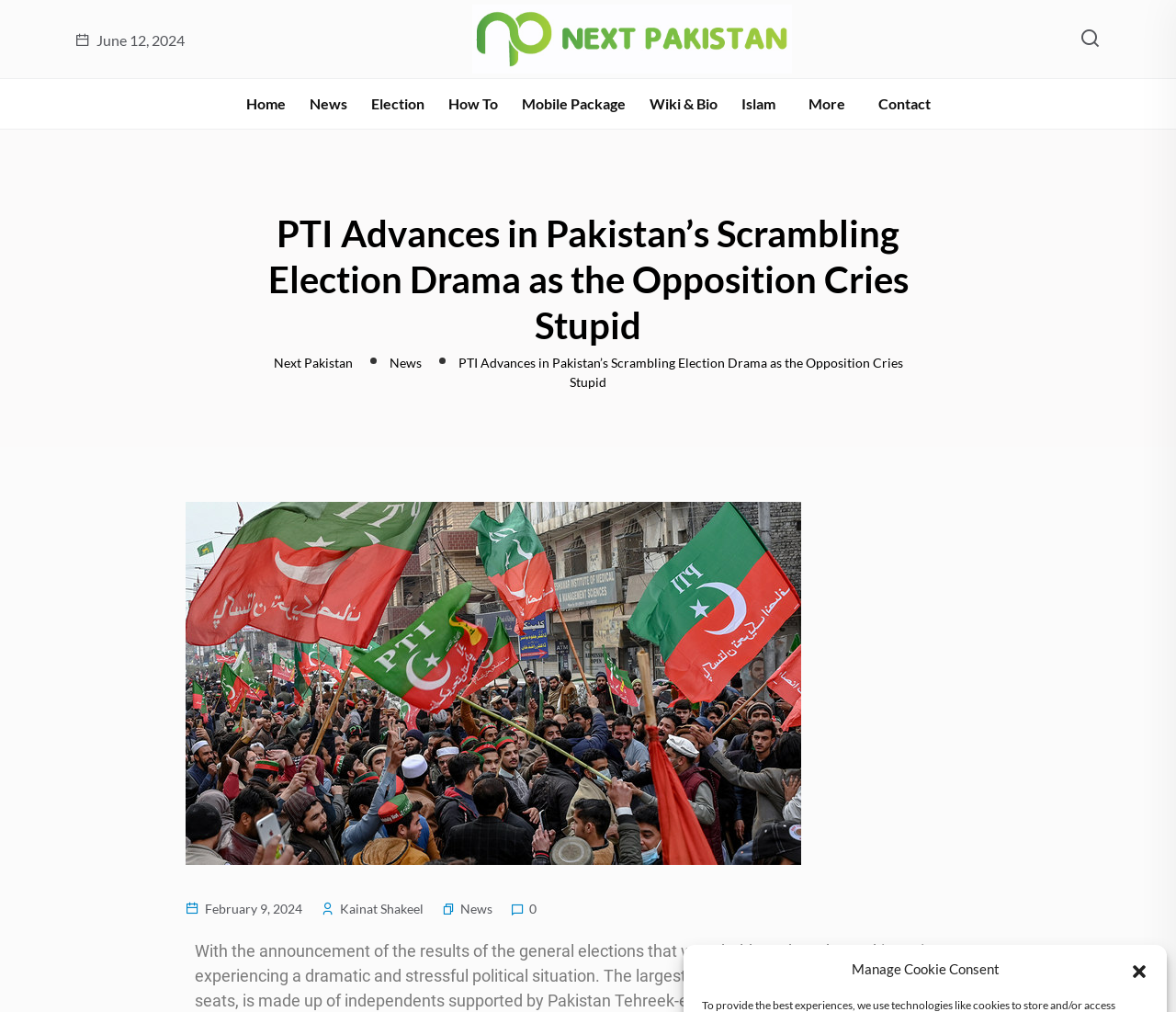Can you provide the bounding box coordinates for the element that should be clicked to implement the instruction: "click the close dialog button"?

[0.961, 0.948, 0.977, 0.966]